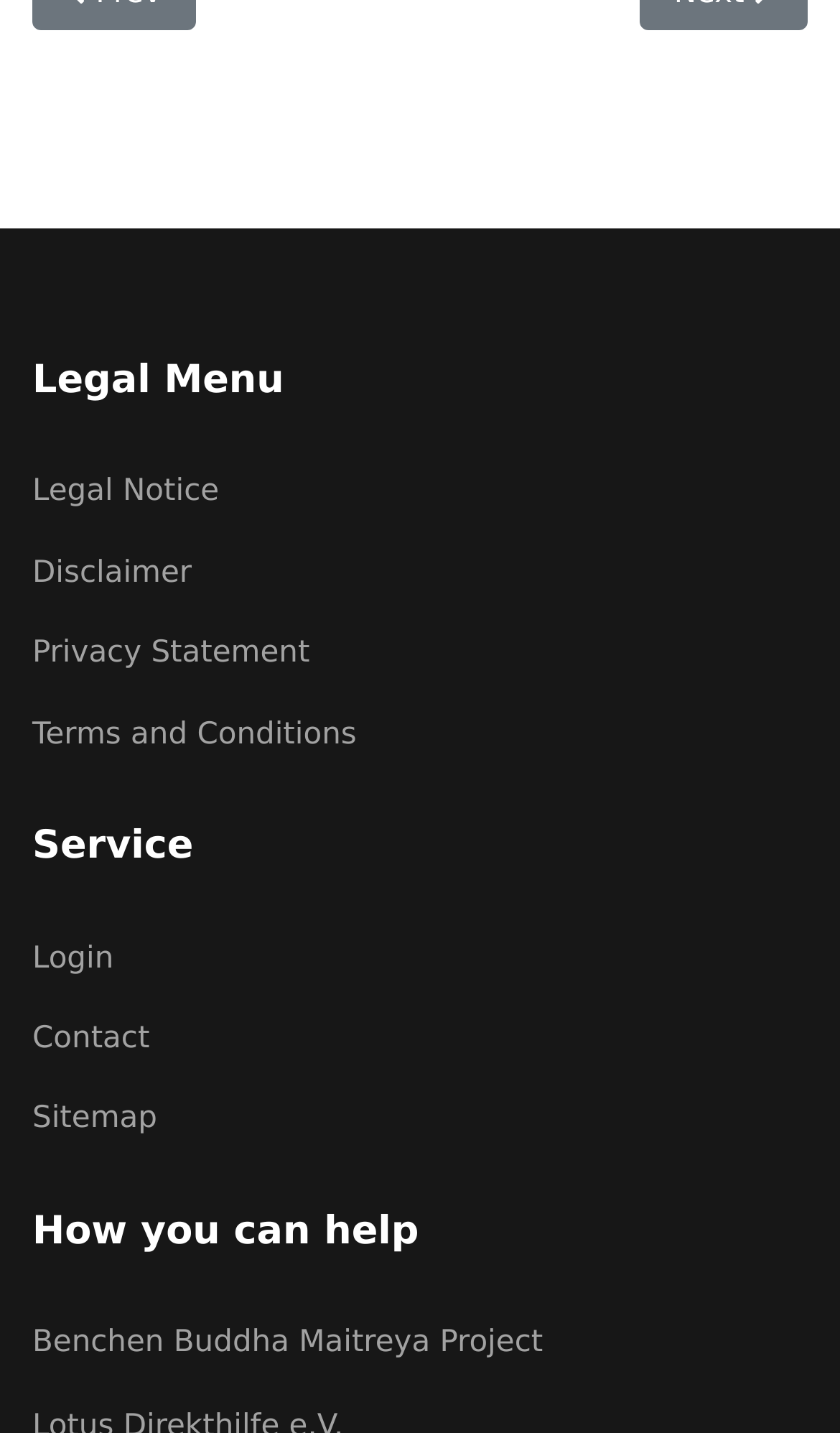Identify the bounding box coordinates of the section to be clicked to complete the task described by the following instruction: "Read Disclaimer". The coordinates should be four float numbers between 0 and 1, formatted as [left, top, right, bottom].

[0.038, 0.383, 0.962, 0.417]